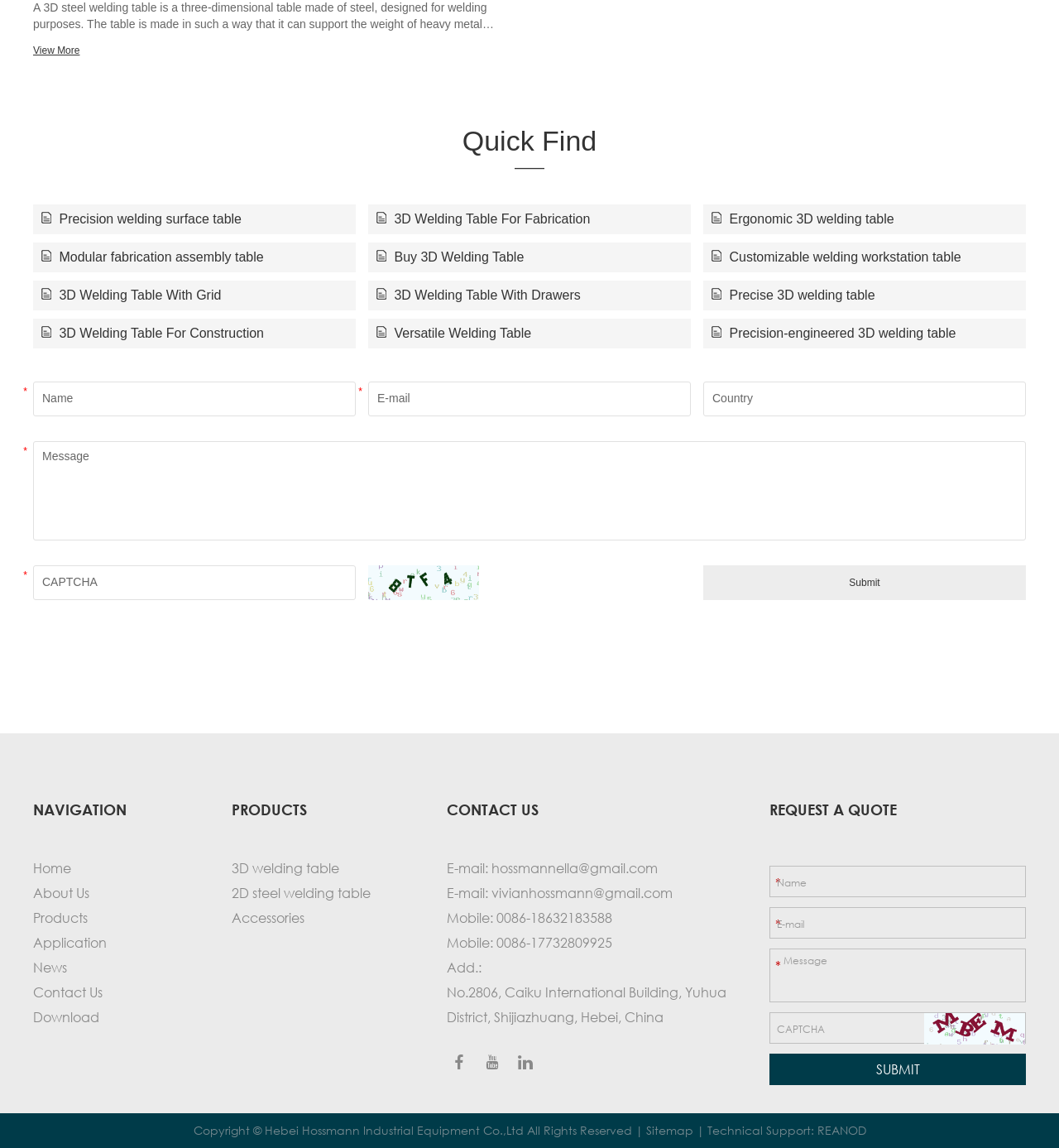Please identify the bounding box coordinates of the area that needs to be clicked to follow this instruction: "Click on the 'Home' link in the navigation menu".

[0.031, 0.745, 0.067, 0.767]